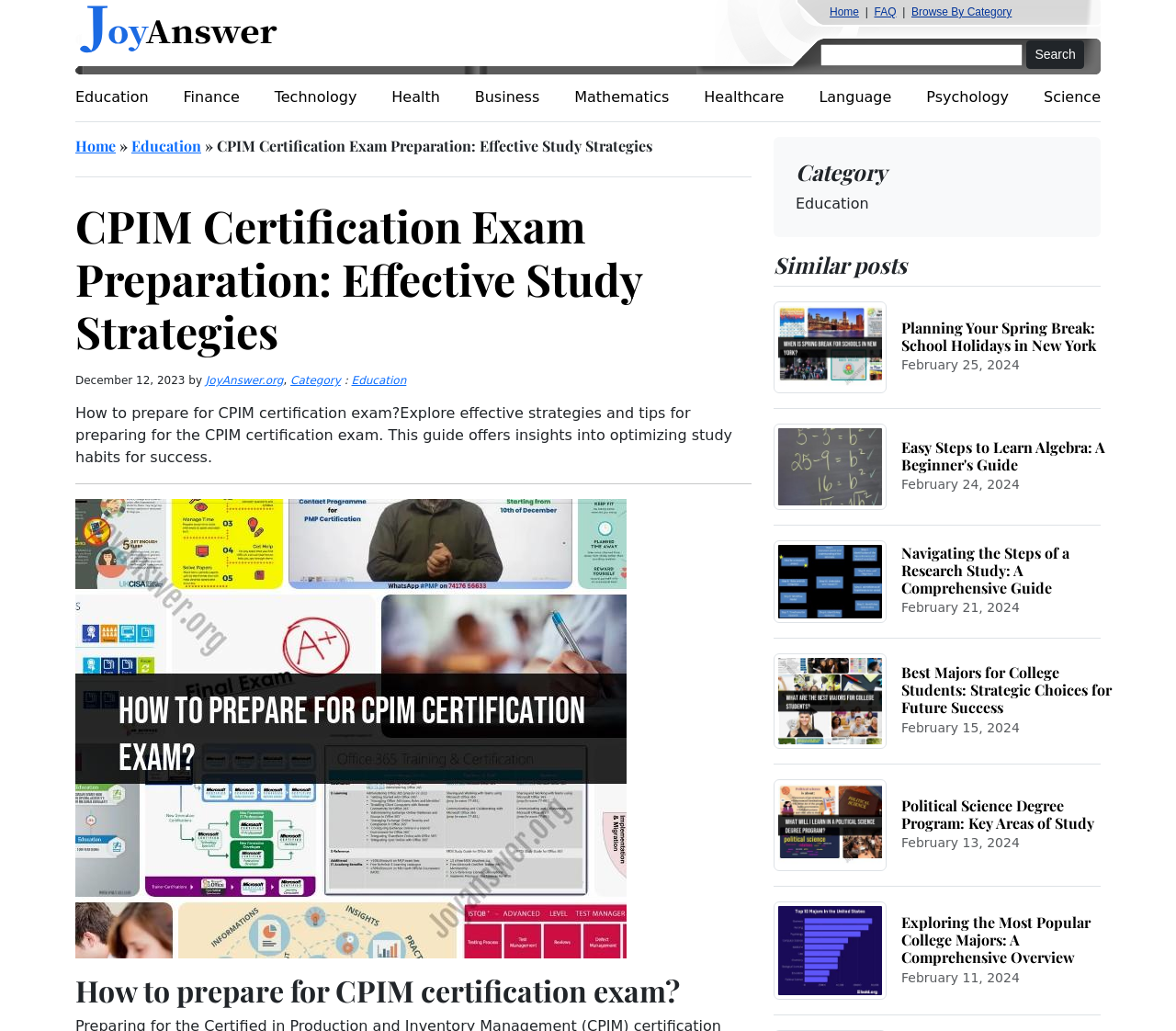Please answer the following question using a single word or phrase: What is the date of the latest similar post?

February 25, 2024